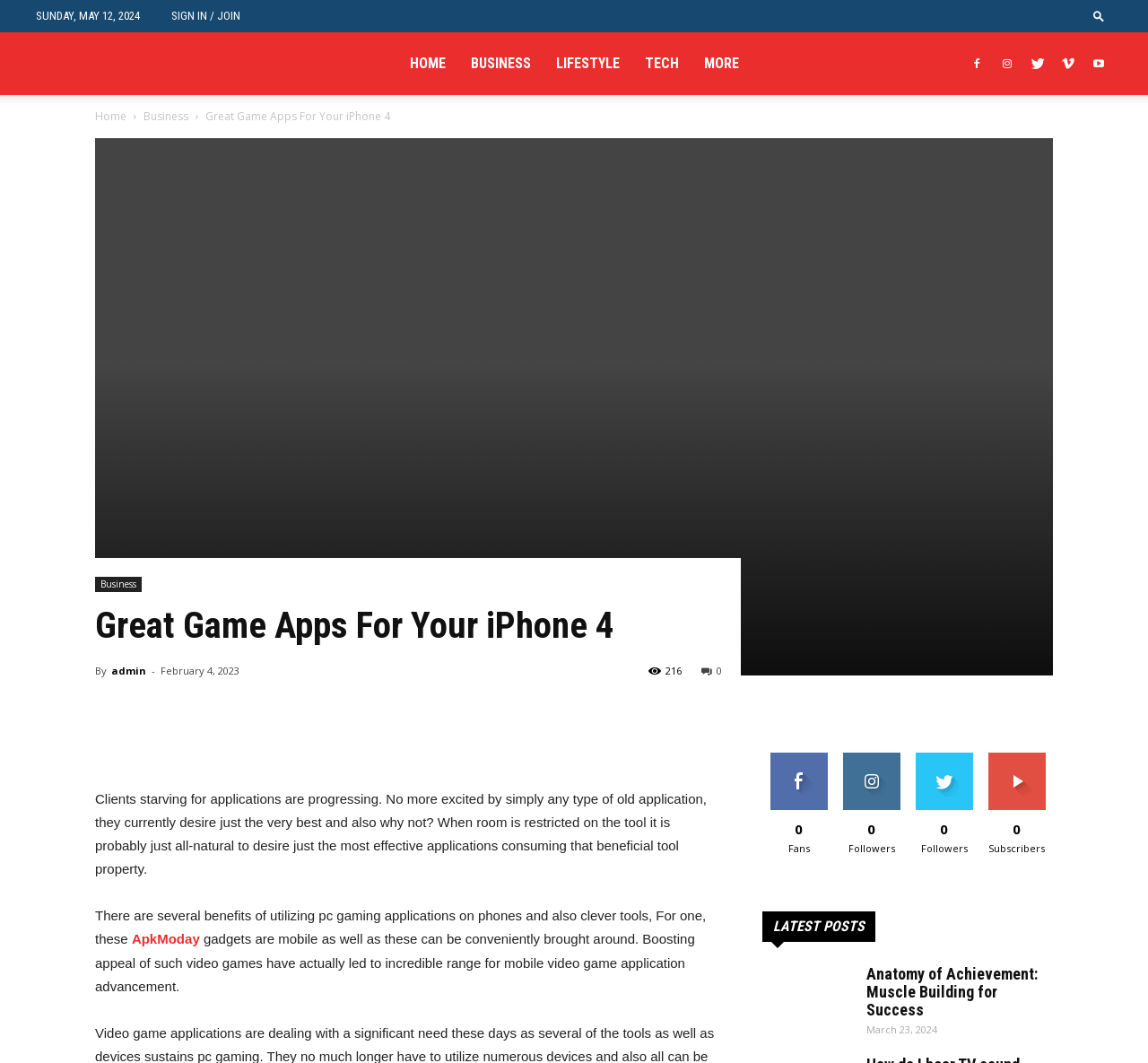Create a detailed summary of all the visual and textual information on the webpage.

This webpage appears to be a blog or news article page. At the top, there is a date "SUNDAY, MAY 12, 2024" and a "SIGN IN / JOIN" link. To the right of these elements, there are several social media icons, including Facebook, Twitter, and Instagram. Below these icons, there is a navigation menu with links to "HOME", "BUSINESS", "LIFESTYLE", "TECH", and "MORE".

The main content of the page is divided into two sections. On the left, there is a sidebar with a heading "Great Game Apps For Your iPhone 4" and a brief description of the article. Below this, there are links to "Home" and "Business", and a large image that takes up most of the sidebar.

On the right, there is a main article section with a heading "Great Game Apps For Your iPhone 4" and a brief introduction to the article. The article discusses the benefits of using gaming applications on phones and smart devices. There are several paragraphs of text, with links to "ApkModay" and other related topics.

Below the article, there are several social media links, including "LIKE", "FOLLOW", and "SUBSCRIBE". There is also a section titled "LATEST POSTS" with a link to an article titled "Anatomy of Achievement: Muscle Building for Success", accompanied by an image.